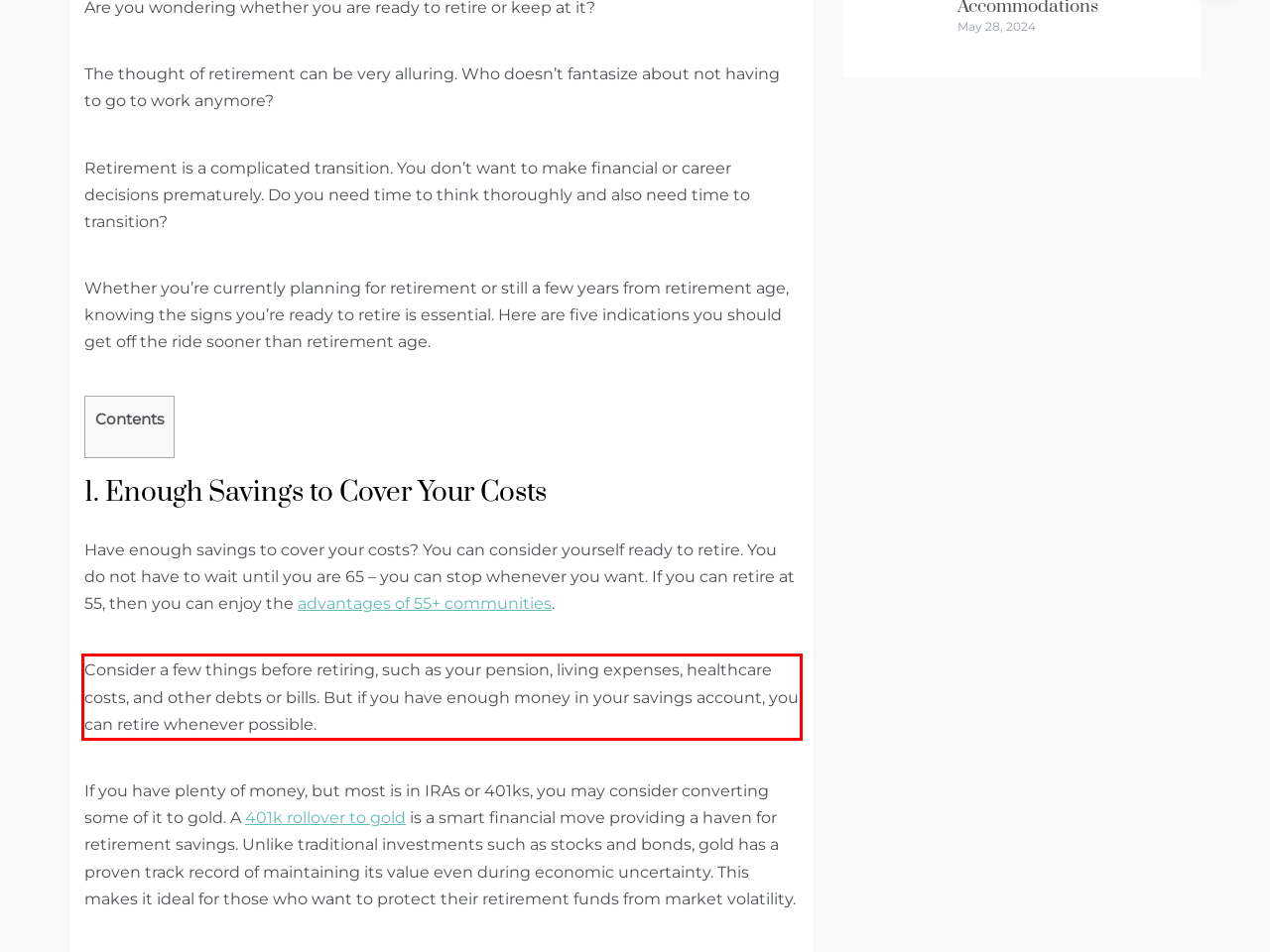You have a screenshot of a webpage with a red bounding box. Use OCR to generate the text contained within this red rectangle.

Consider a few things before retiring, such as your pension, living expenses, healthcare costs, and other debts or bills. But if you have enough money in your savings account, you can retire whenever possible.